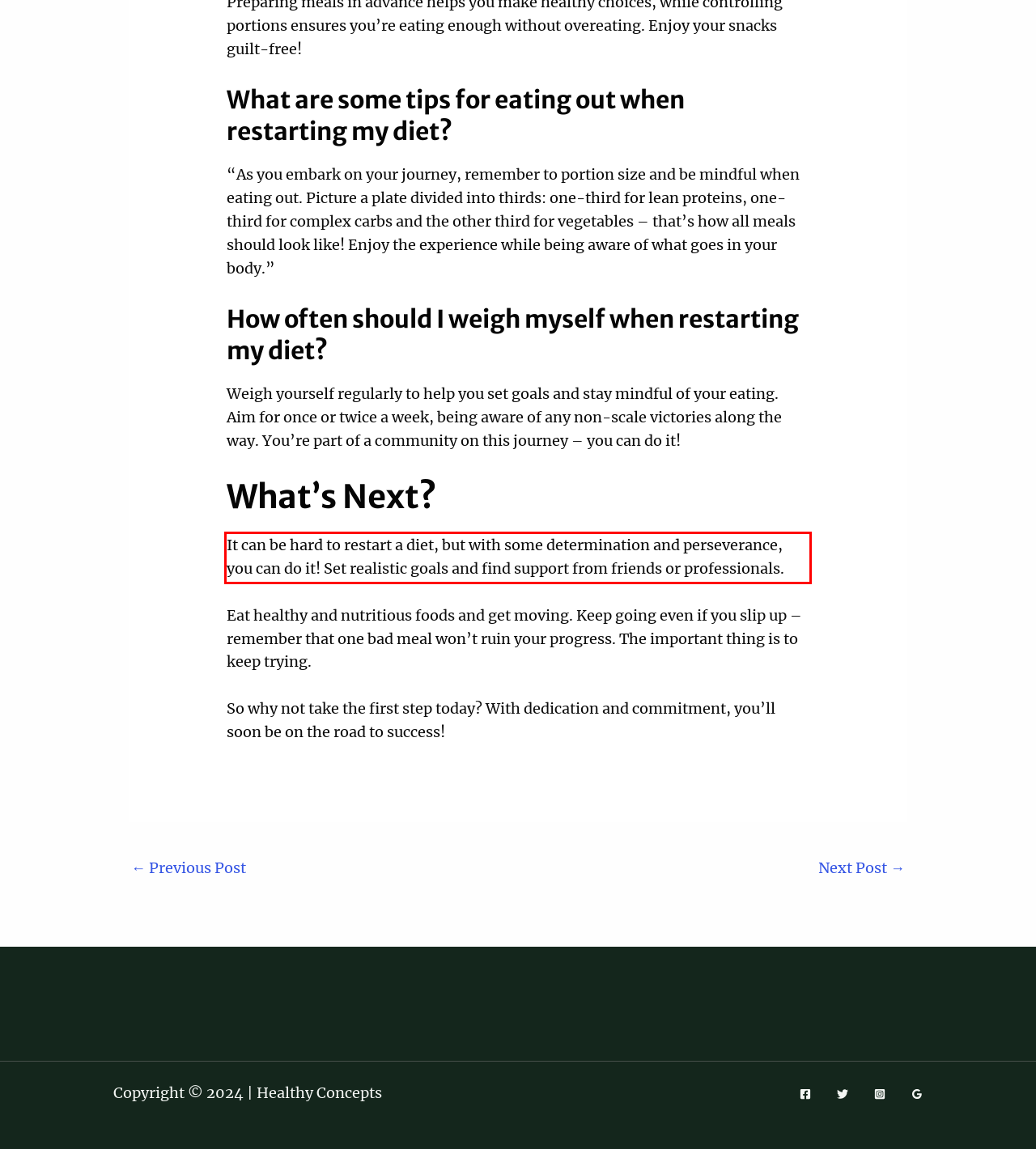Given the screenshot of the webpage, identify the red bounding box, and recognize the text content inside that red bounding box.

It can be hard to restart a diet, but with some determination and perseverance, you can do it! Set realistic goals and find support from friends or professionals.